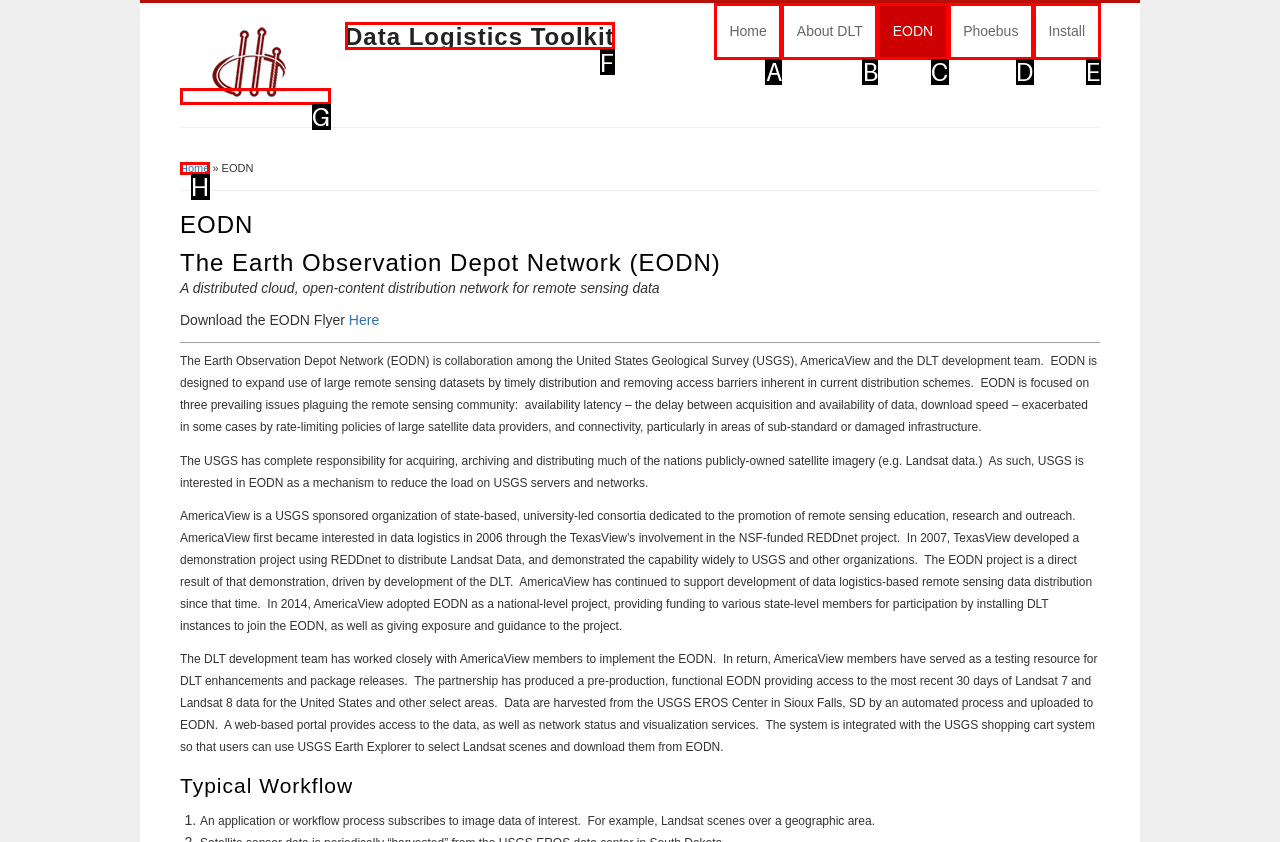Determine the letter of the UI element that will complete the task: Click the Data Logistics Toolkit link
Reply with the corresponding letter.

F